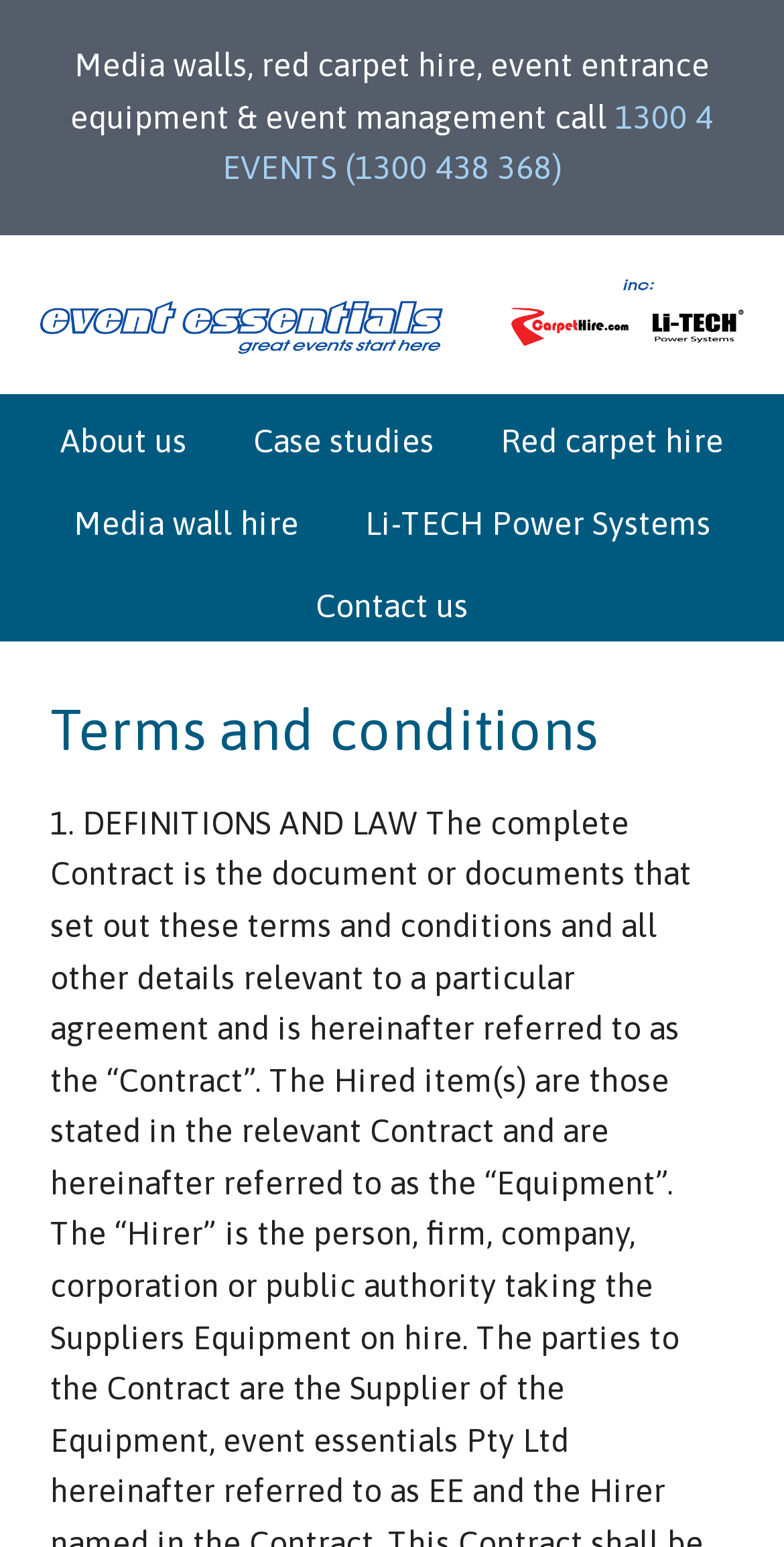Determine the bounding box coordinates for the clickable element to execute this instruction: "Call 1300 4 EVENTS". Provide the coordinates as four float numbers between 0 and 1, i.e., [left, top, right, bottom].

[0.283, 0.063, 0.91, 0.12]